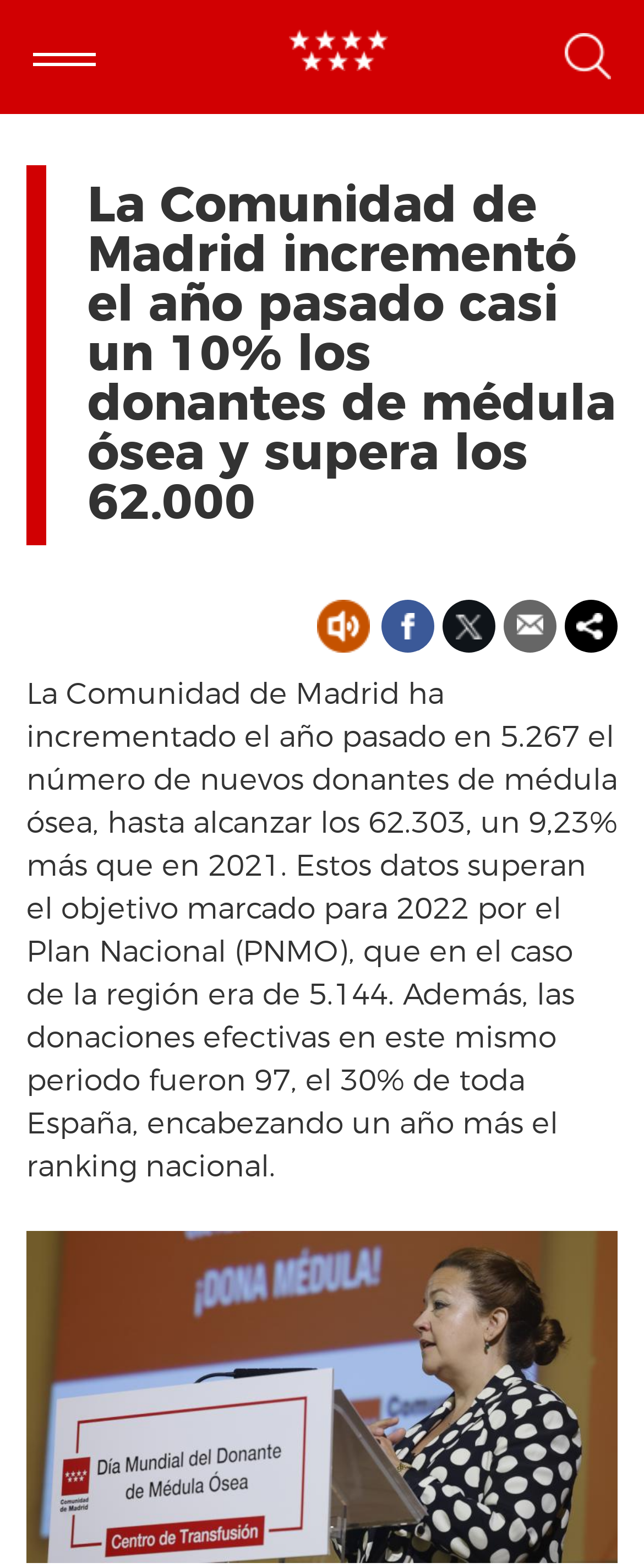Provide the bounding box coordinates of the HTML element this sentence describes: "Precedent".

None